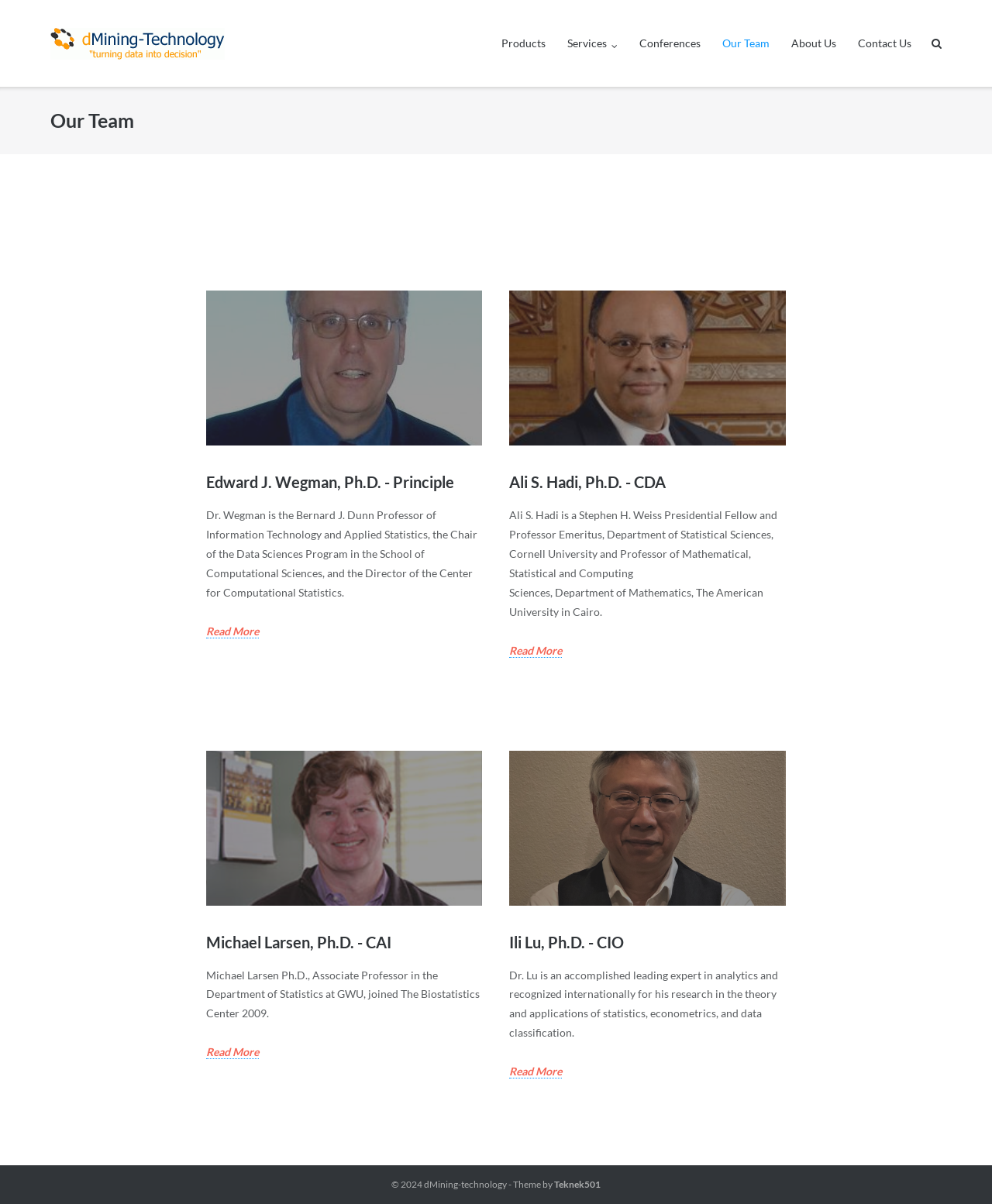What is the name of the department where Michael Larsen is an Associate Professor?
Please analyze the image and answer the question with as much detail as possible.

I found the answer by looking at the article section of the webpage, where I saw a heading 'Michael Larsen, Ph.D. - CAI' followed by a description of his role, which mentioned that he is an Associate Professor in the Department of Statistics at GWU.